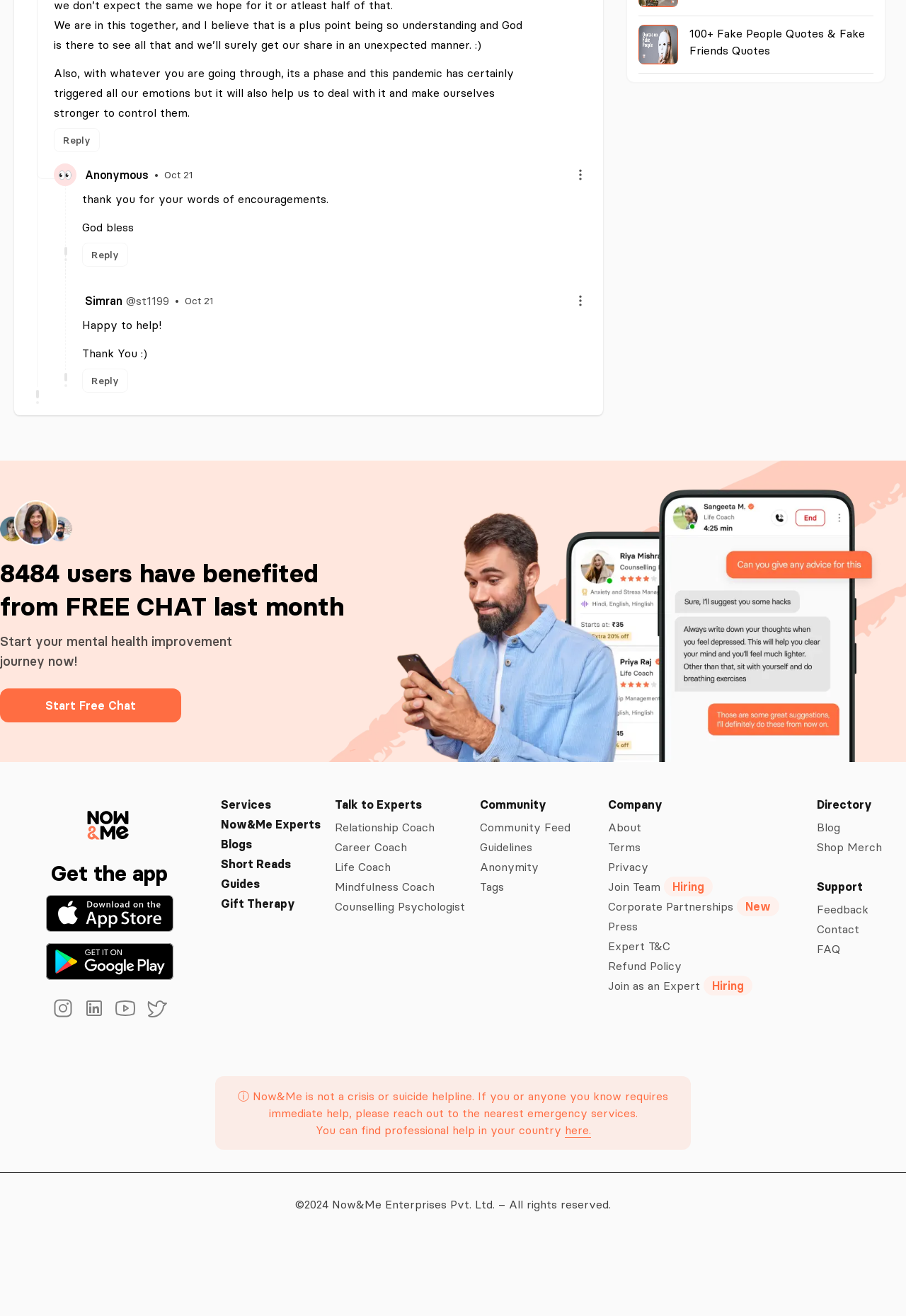Based on the provided description, "Guidelines", find the bounding box of the corresponding UI element in the screenshot.

[0.532, 0.685, 0.638, 0.698]